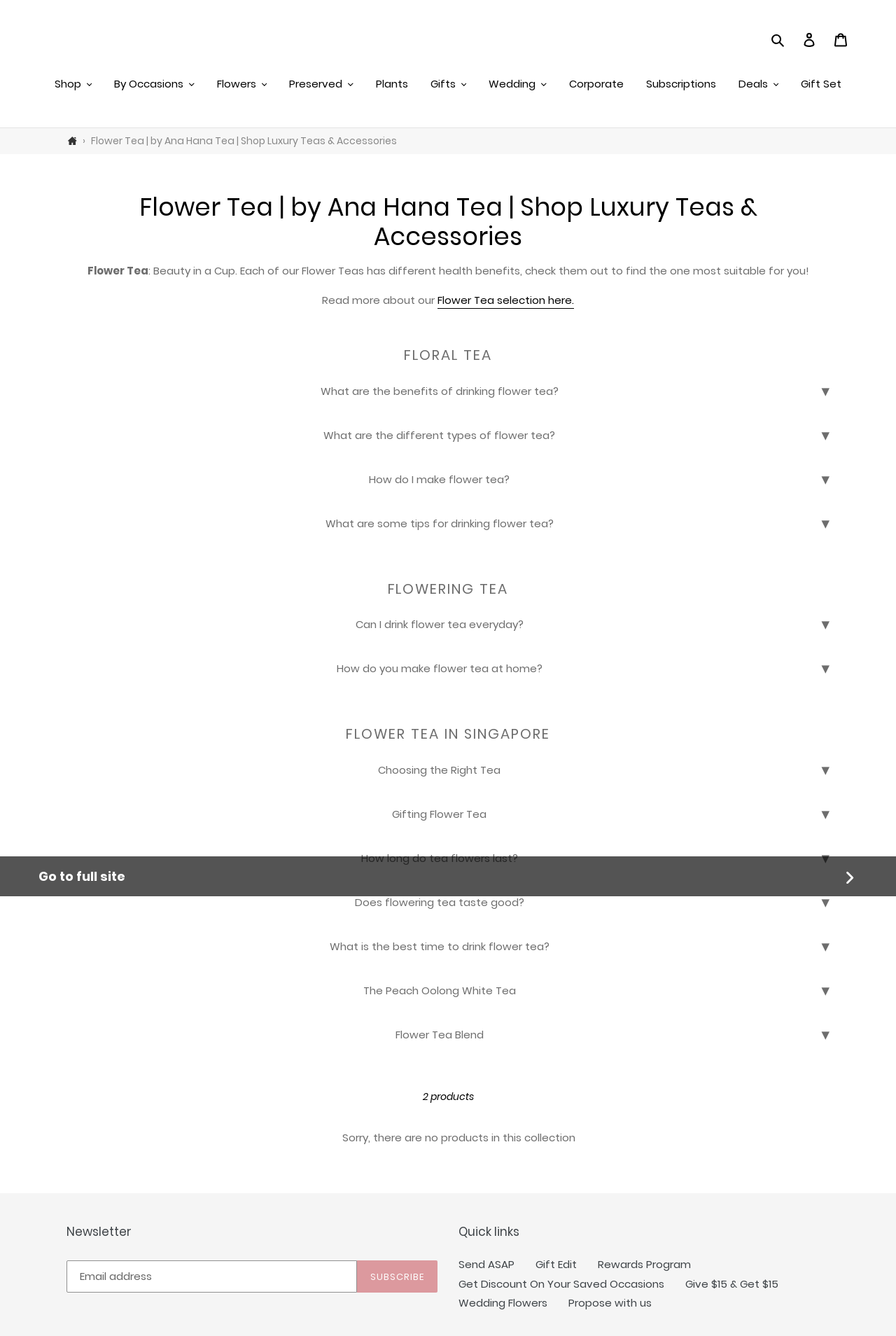What is the theme of the image at the top of the page?
From the image, provide a succinct answer in one word or a short phrase.

Flowers